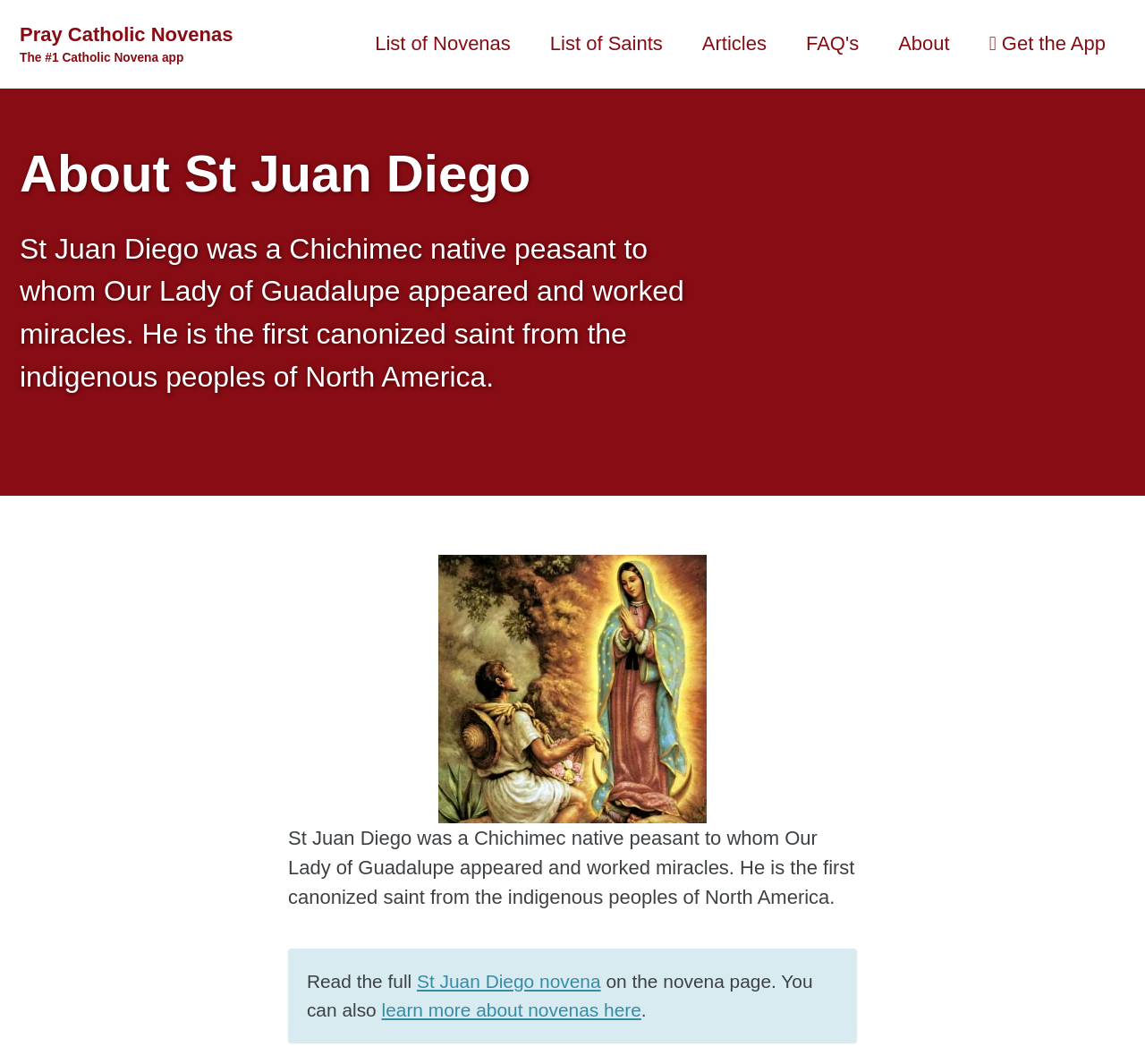Using the information in the image, give a detailed answer to the following question: What is the topic of the novena mentioned on this page?

I found the answer by looking at the link 'St Juan Diego novena' and the surrounding text, which suggests that the novena is about St Juan Diego.